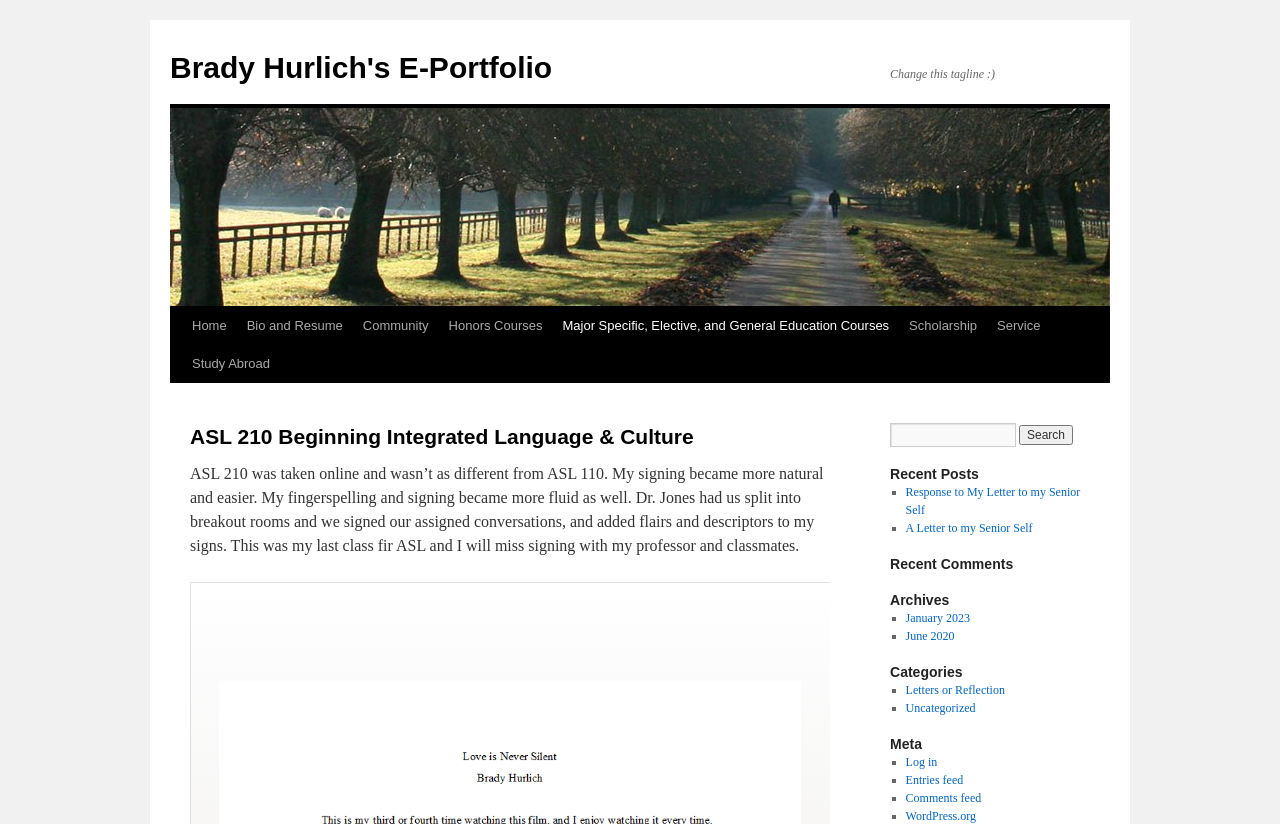Respond with a single word or phrase for the following question: 
What is the name of the course described?

ASL 210